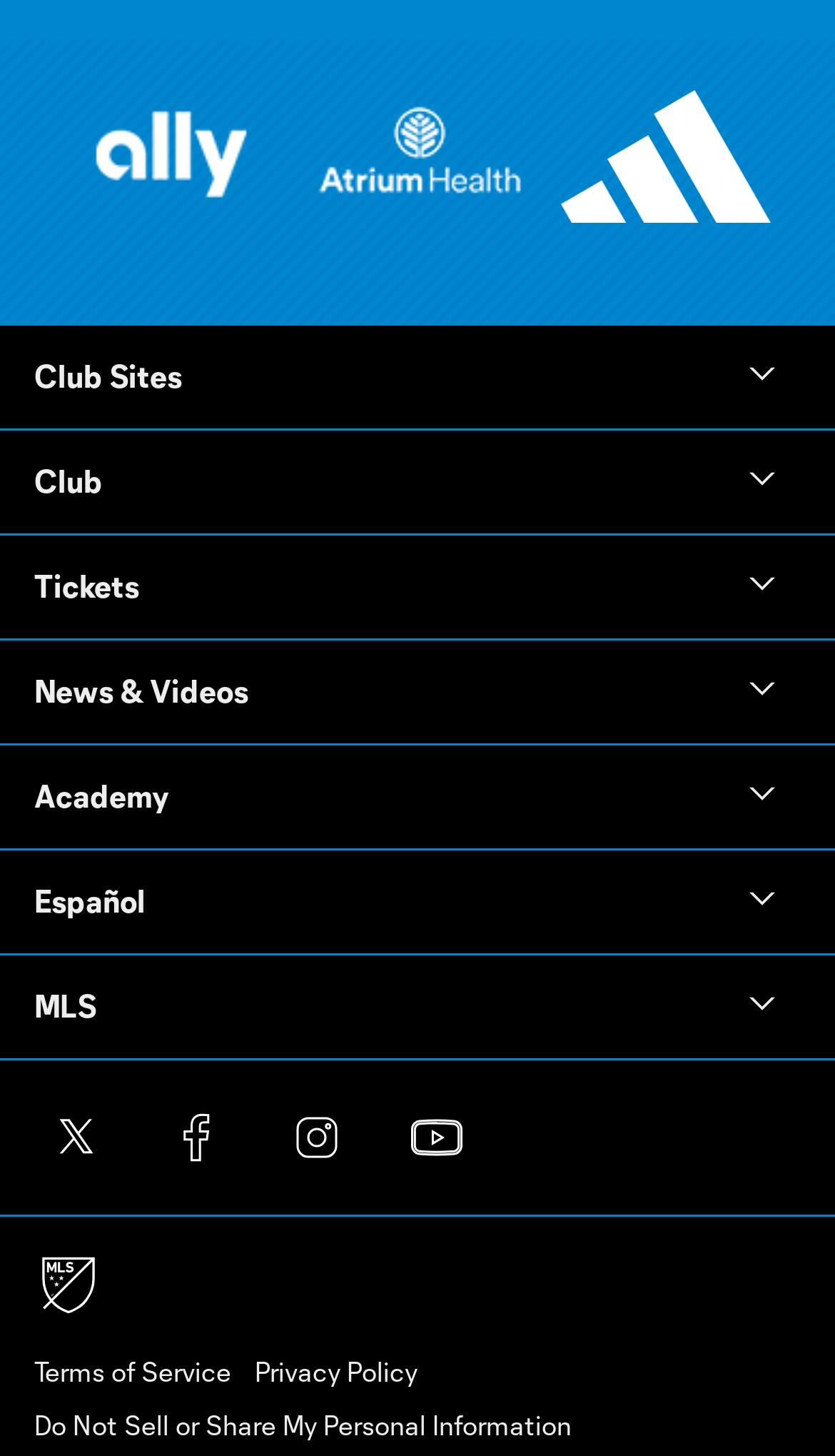What is the first link on the top left?
Using the image, elaborate on the answer with as much detail as possible.

The first link on the top left is 'Ally' which is an image link with a bounding box of [0.076, 0.129, 0.333, 0.154] and an OCR text of 'Ally'.